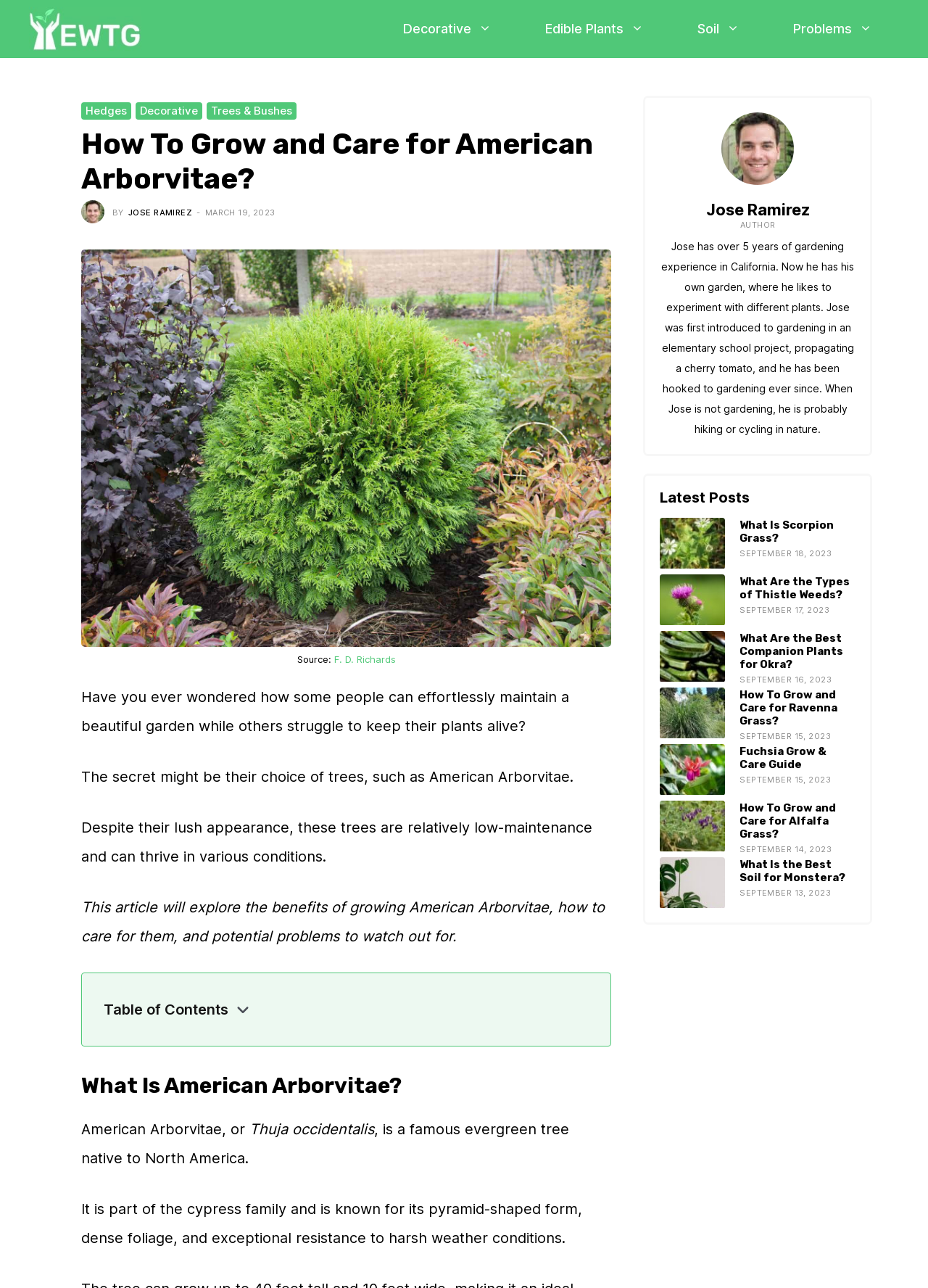Determine the coordinates of the bounding box that should be clicked to complete the instruction: "Learn more about the author Jose Ramirez". The coordinates should be represented by four float numbers between 0 and 1: [left, top, right, bottom].

[0.797, 0.171, 0.835, 0.178]